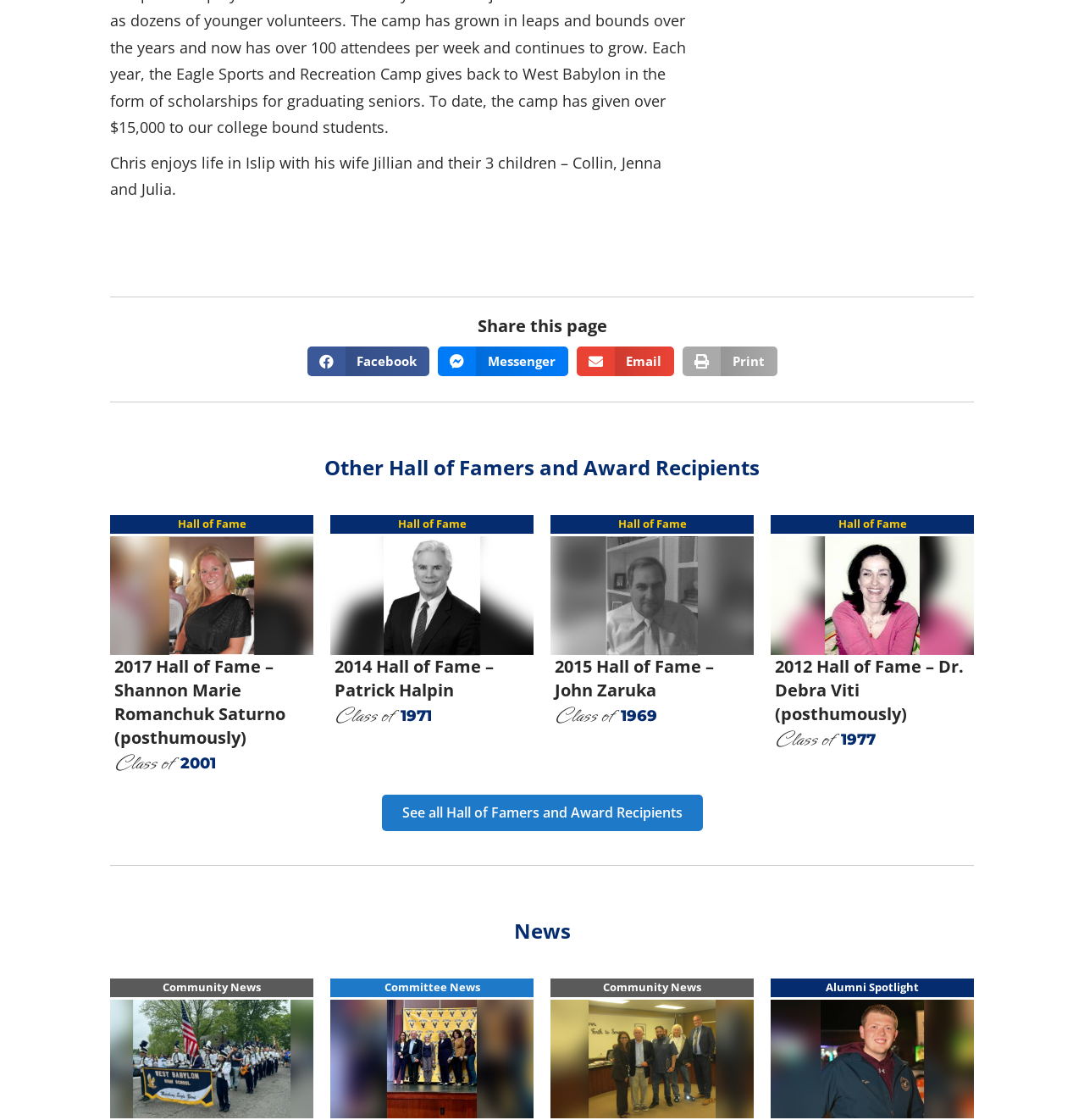What is Chris's family composition?
Please provide a comprehensive answer based on the information in the image.

From the static text element, we can see that Chris enjoys life in Islip with his wife Jillian and their 3 children – Collin, Jenna, and Julia.